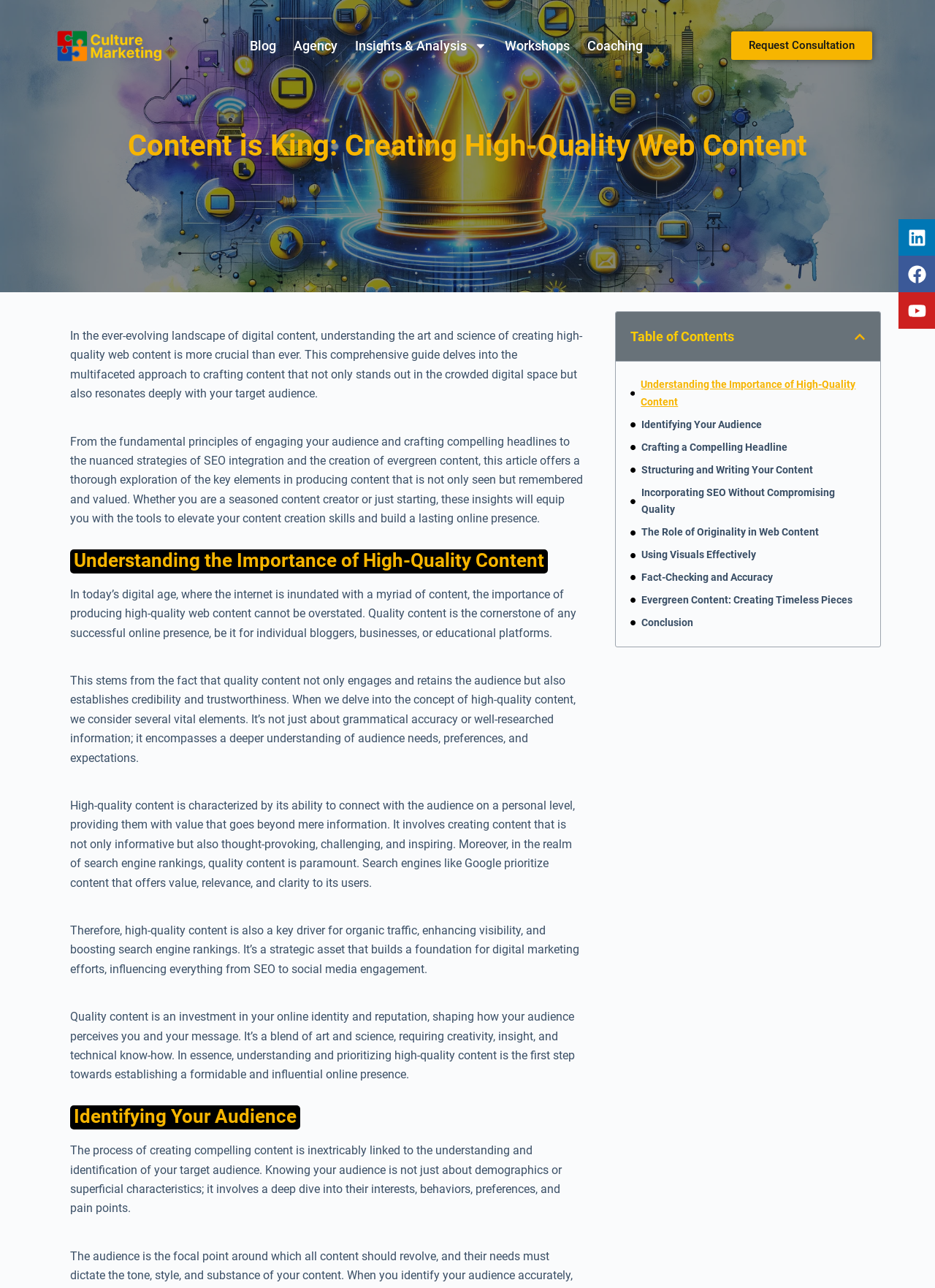How many sections are there in the table of contents?
Use the information from the screenshot to give a comprehensive response to the question.

I counted the number of links in the table of contents section and found ten links, each corresponding to a different section, which suggests that there are ten sections in the table of contents.